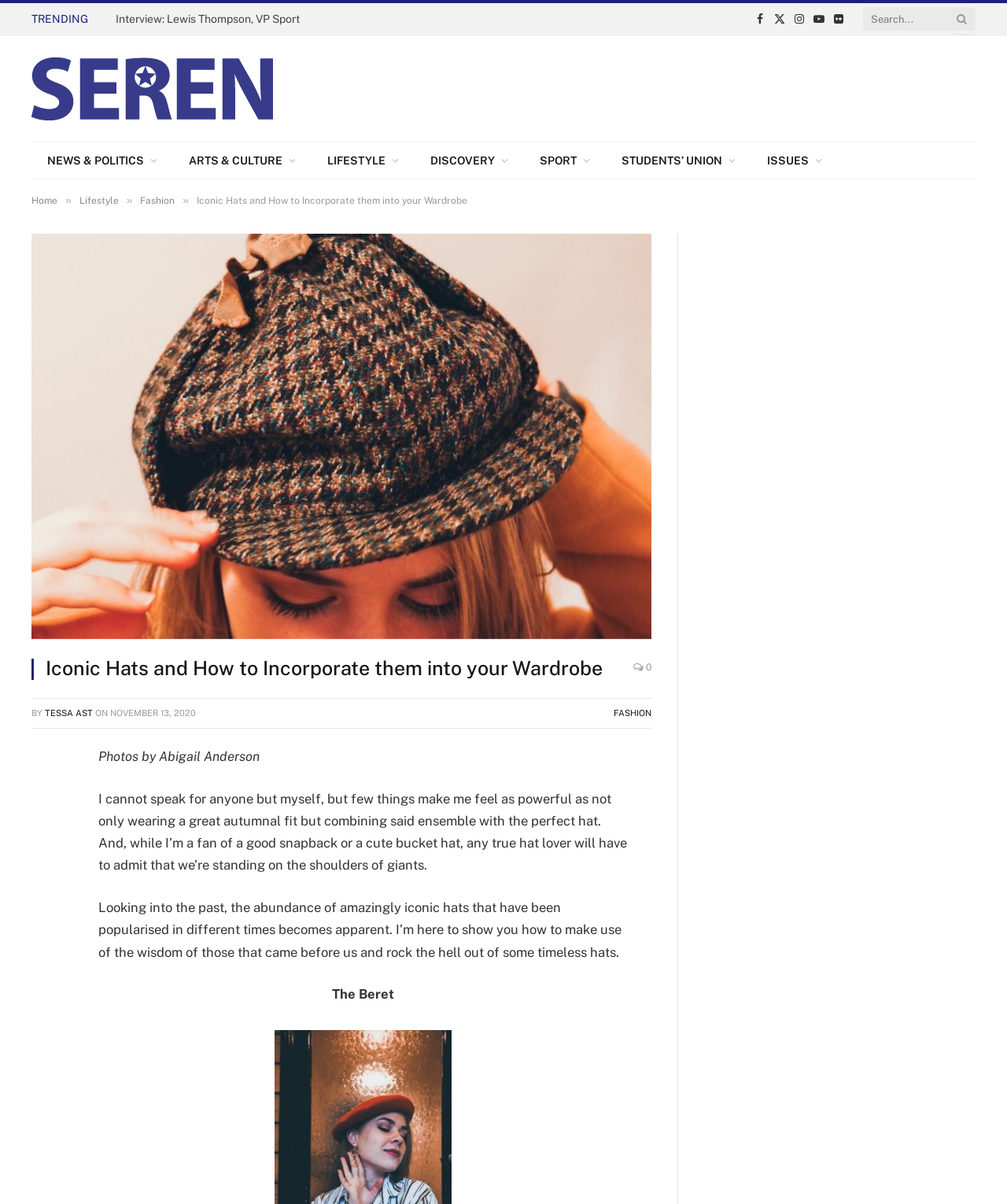Extract the text of the main heading from the webpage.

Iconic Hats and How to Incorporate them into your Wardrobe